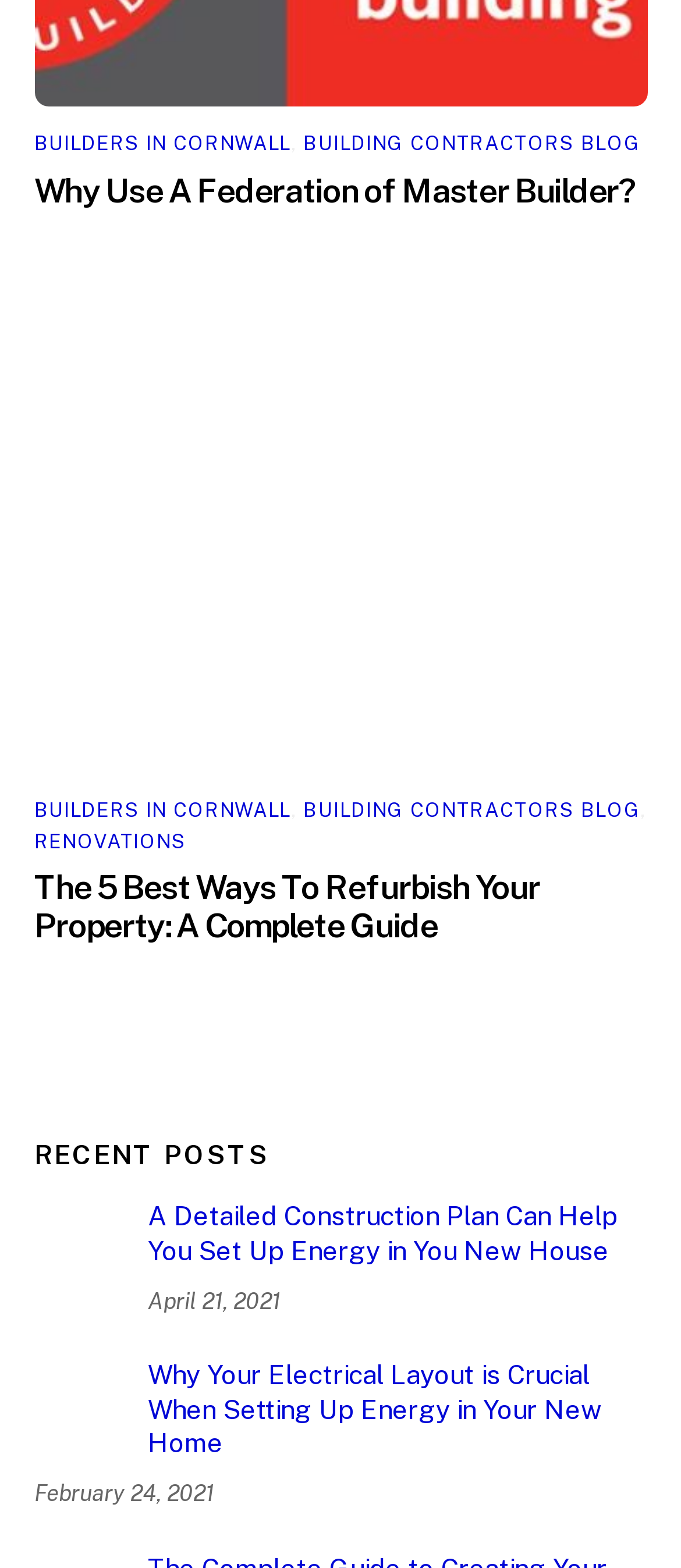Please determine the bounding box coordinates of the element to click in order to execute the following instruction: "Click the 'RENOVATIONS' link". The coordinates should be four float numbers between 0 and 1, specified as [left, top, right, bottom].

[0.05, 0.529, 0.274, 0.544]